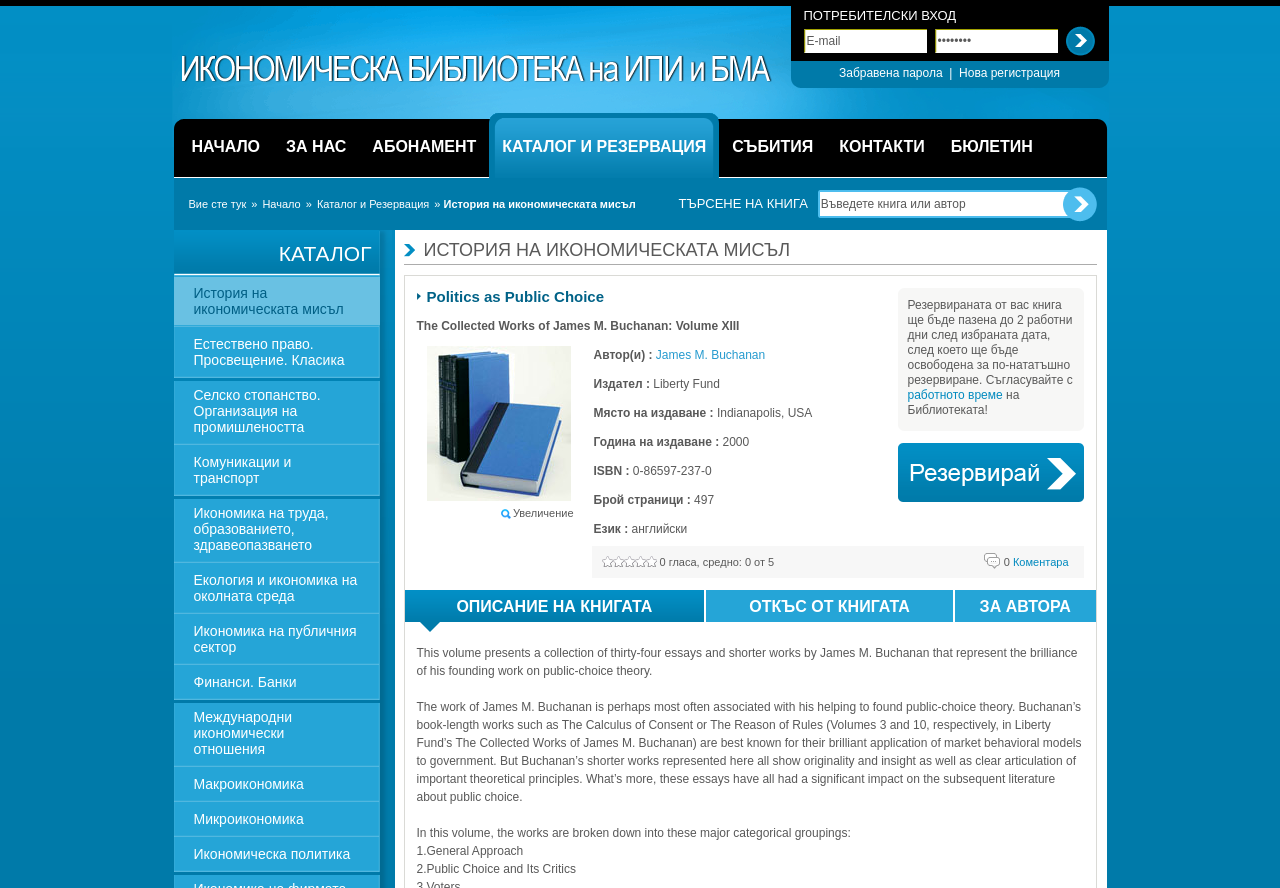Who is the author of this book?
Based on the visual information, provide a detailed and comprehensive answer.

The author of the book can be found in the section 'Автор(и) :' which is located below the book title. The text 'James M. Buchanan' is a link and it is the answer to the question.